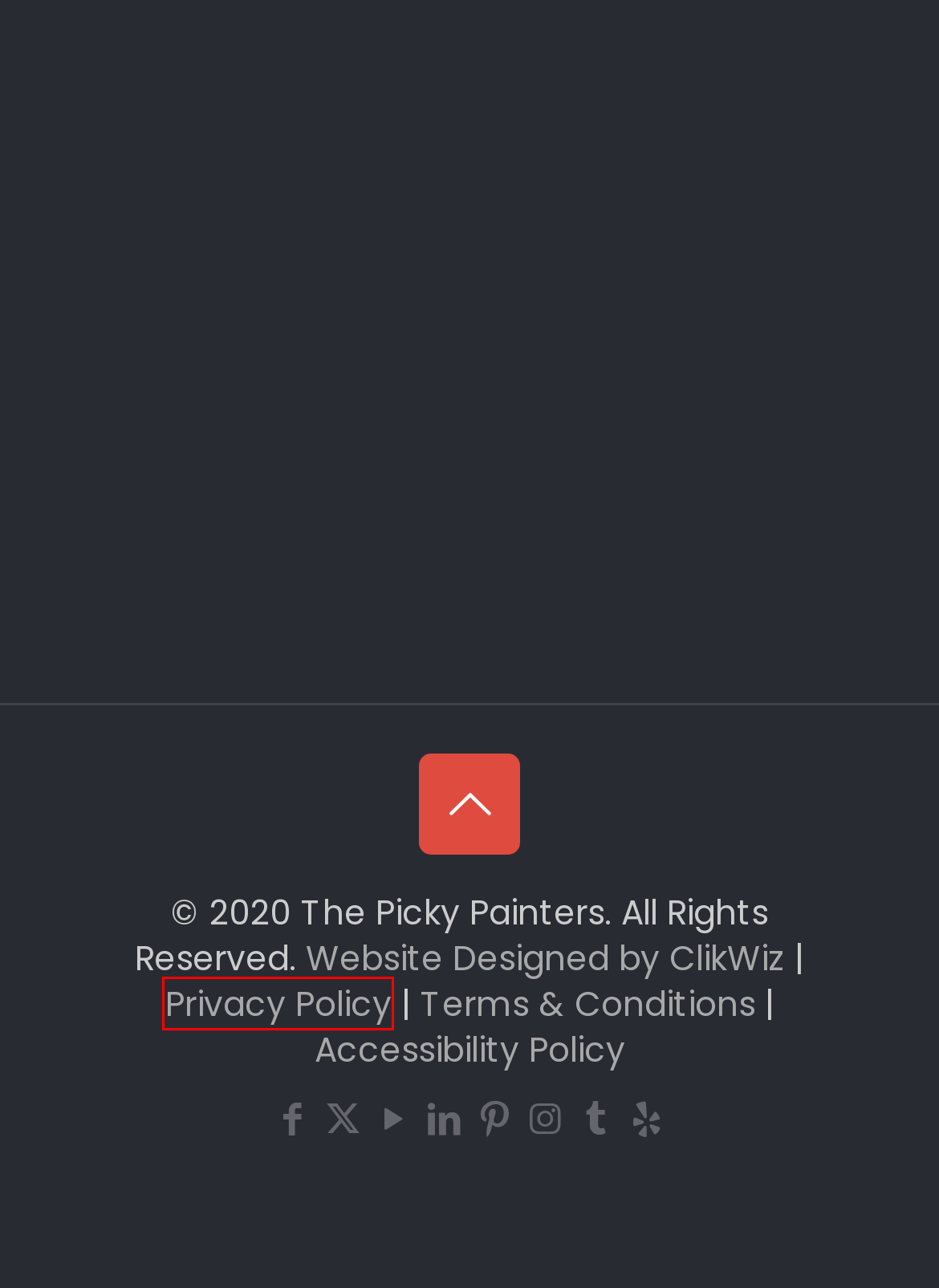Given a screenshot of a webpage with a red bounding box highlighting a UI element, choose the description that best corresponds to the new webpage after clicking the element within the red bounding box. Here are your options:
A. The Picky Painters - Berea, OH - Accessibility
B. Exterior House Painters in Cleveland | The Picky Painters
C. ClikWiz Painter Marketing
D. Kitchen Cabinet Refinishing in Cleveland | The Picky Painters
E. The Picky Painters - Berea, OH - Terms & Conditions
F. Wallpaper Removal Services in Cleveland | The Picky Painters
G. Sitemap | The Picky Painters
H. The Picky Painters - Berea, OH - Privacy Policy

H